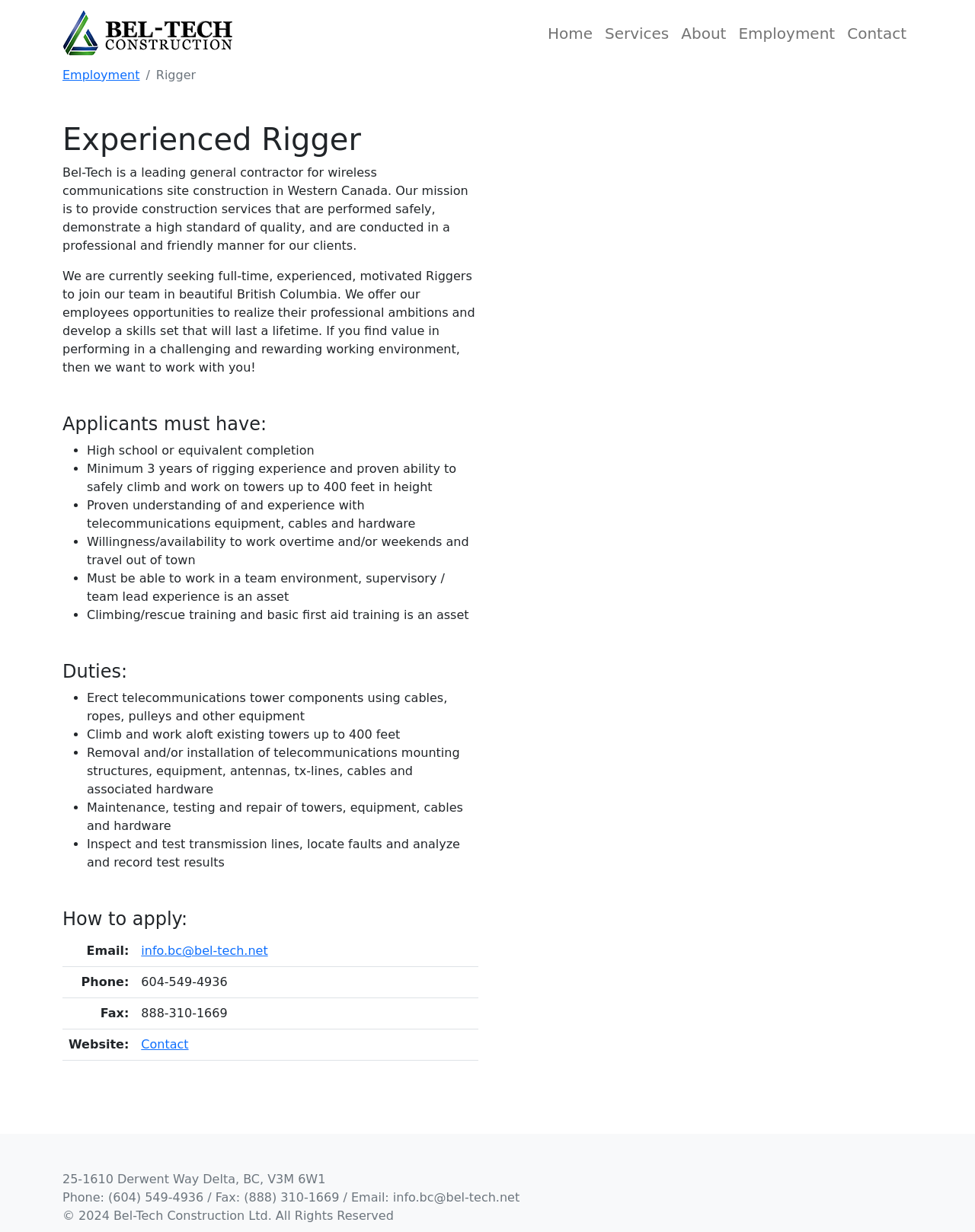Using the description "parent_node: Home", predict the bounding box of the relevant HTML element.

[0.064, 0.005, 0.24, 0.049]